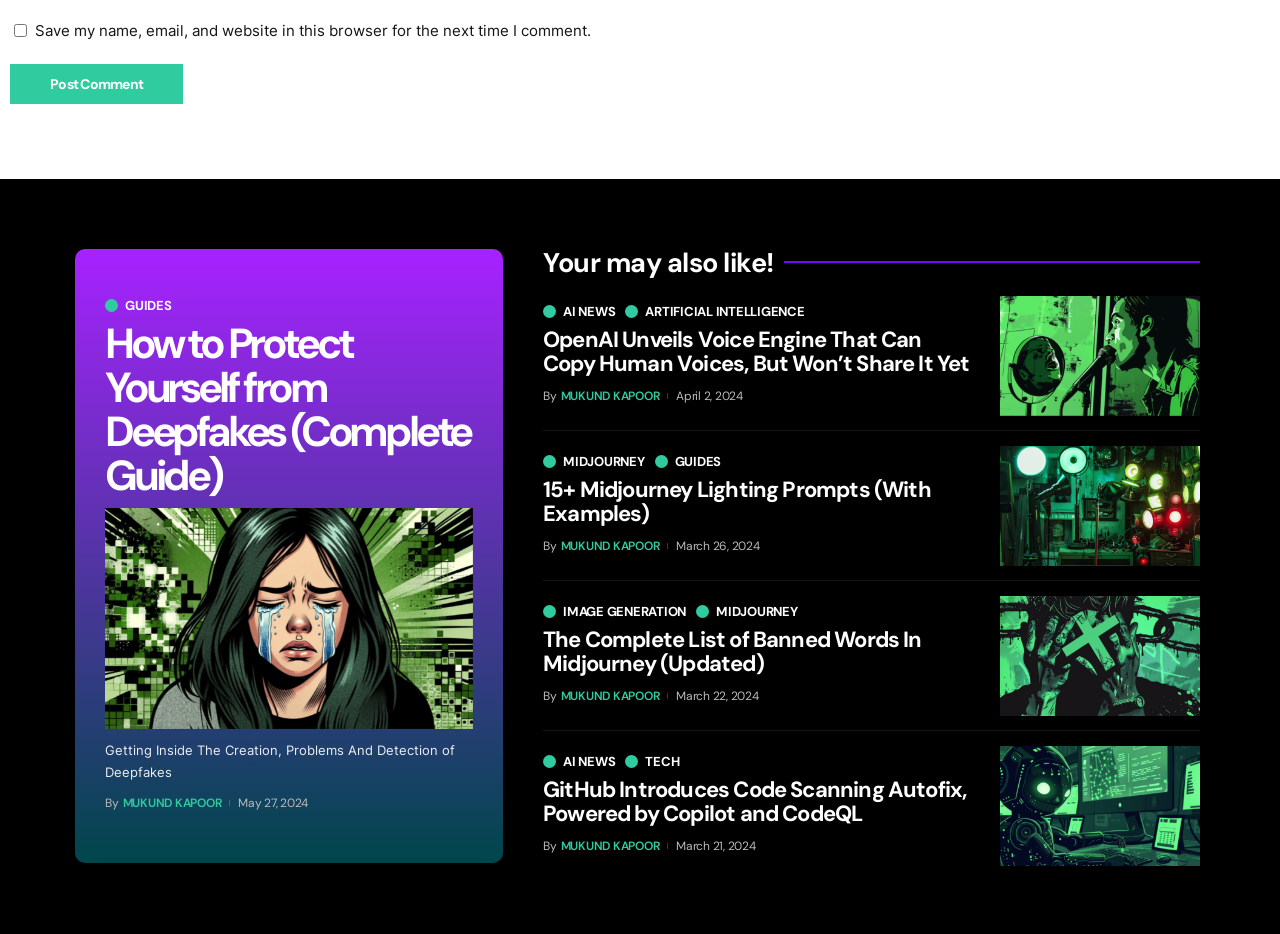Predict the bounding box coordinates of the area that should be clicked to accomplish the following instruction: "Read the article 'How to Protect Yourself from Deepfakes (Complete Guide)'". The bounding box coordinates should consist of four float numbers between 0 and 1, i.e., [left, top, right, bottom].

[0.082, 0.338, 0.367, 0.538]